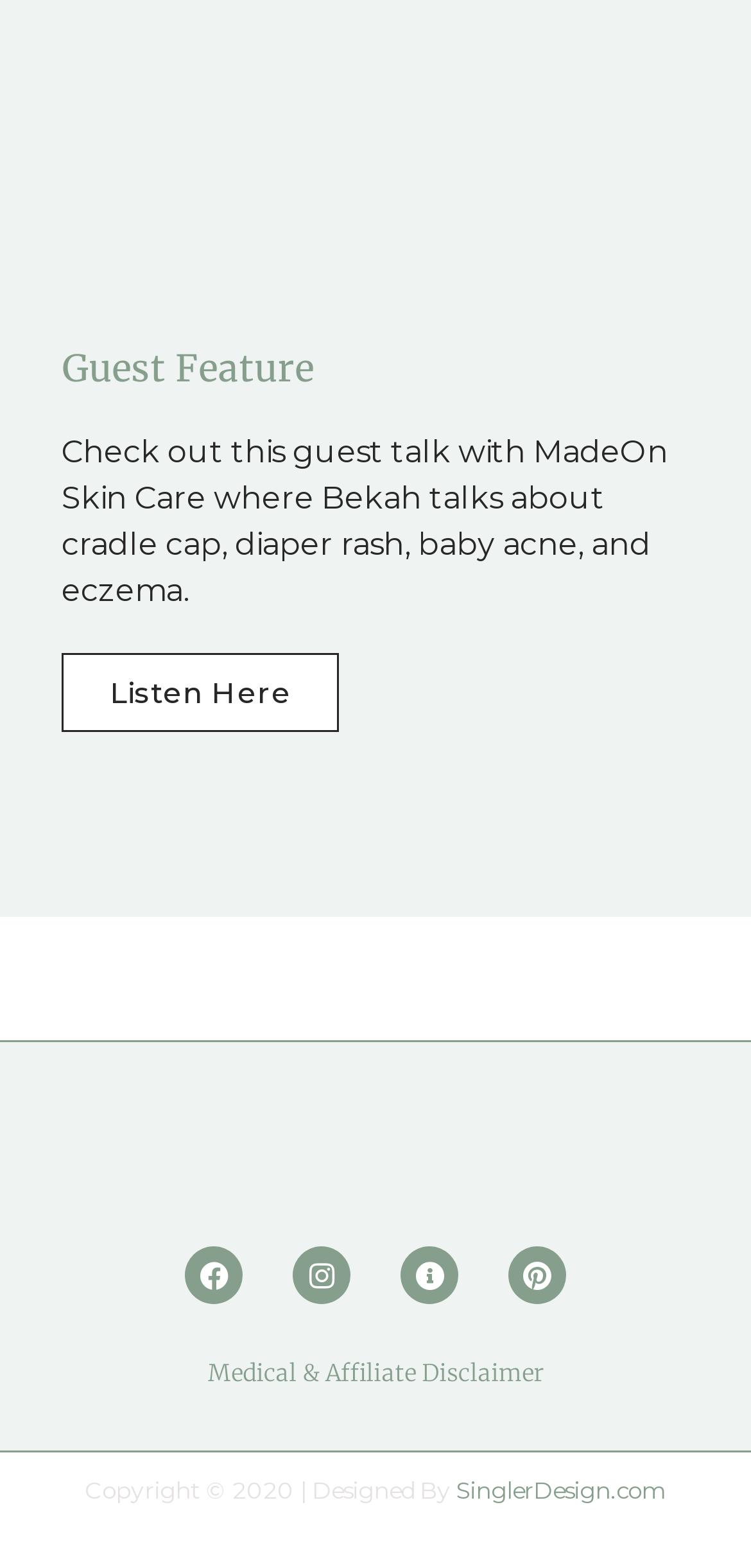Look at the image and answer the question in detail:
What is the topic of the guest talk?

The topic of the guest talk can be inferred from the StaticText element 'Check out this guest talk with MadeOn Skin Care where Bekah talks about cradle cap, diaper rash, baby acne, and eczema.' which mentions the topics discussed in the talk.